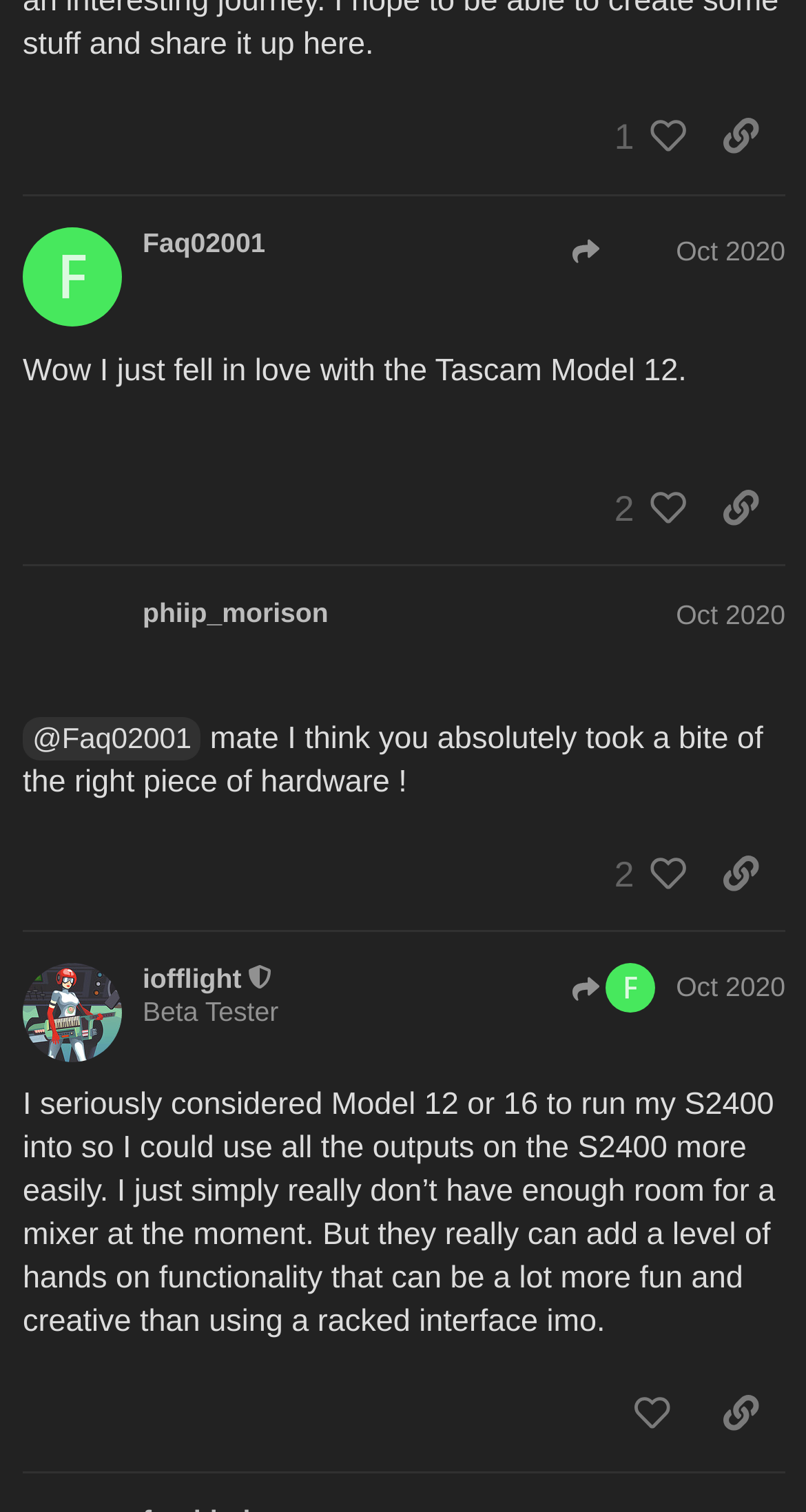Determine the bounding box coordinates of the section to be clicked to follow the instruction: "View likes on post #13". The coordinates should be given as four float numbers between 0 and 1, formatted as [left, top, right, bottom].

[0.729, 0.065, 0.864, 0.117]